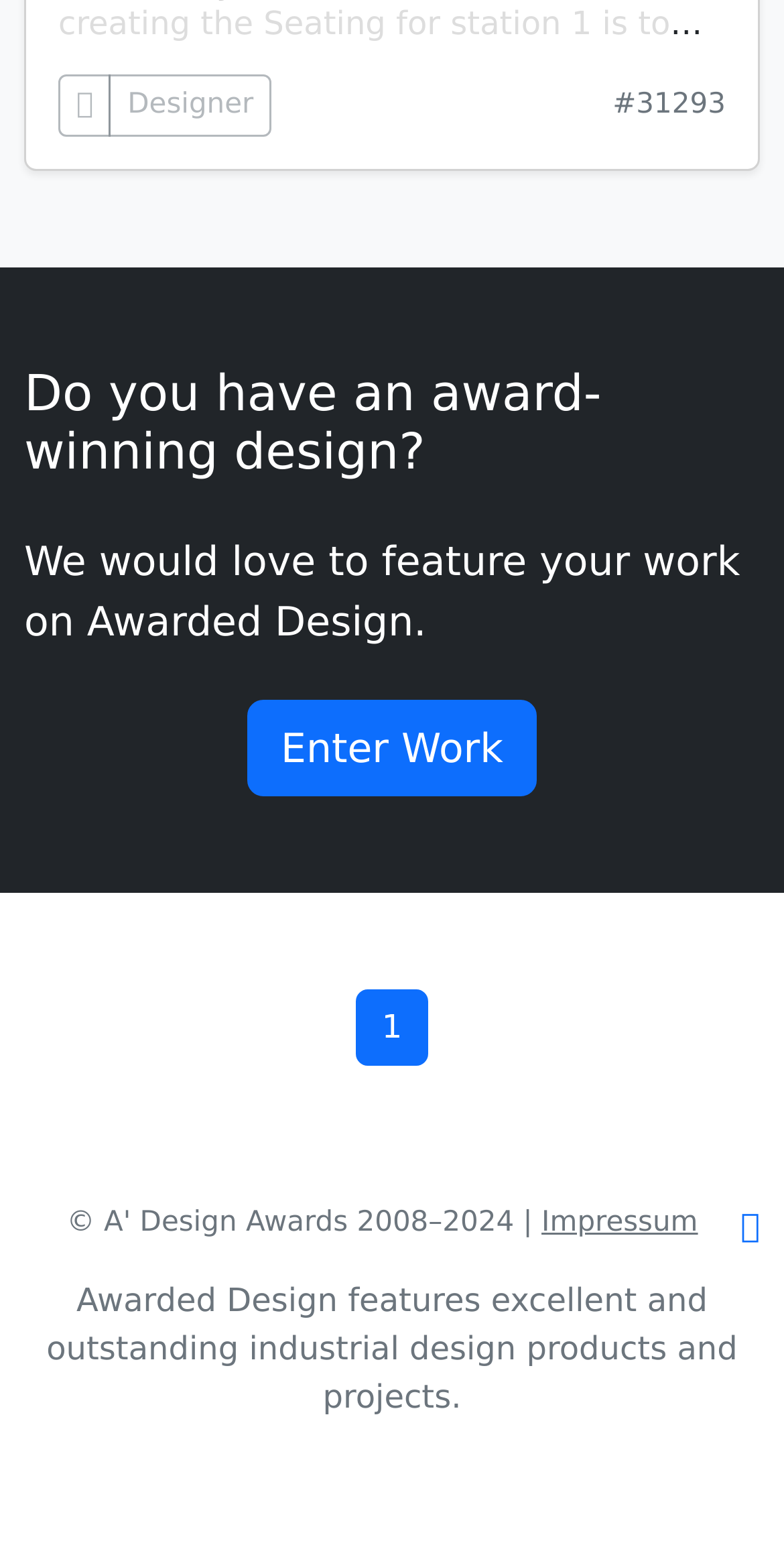How many navigation links are there?
Answer the question with as much detail as you can, using the image as a reference.

By examining the navigation element 'Page Navigation', it contains three links: '1', '', and 'Impressum'. Therefore, there are three navigation links.